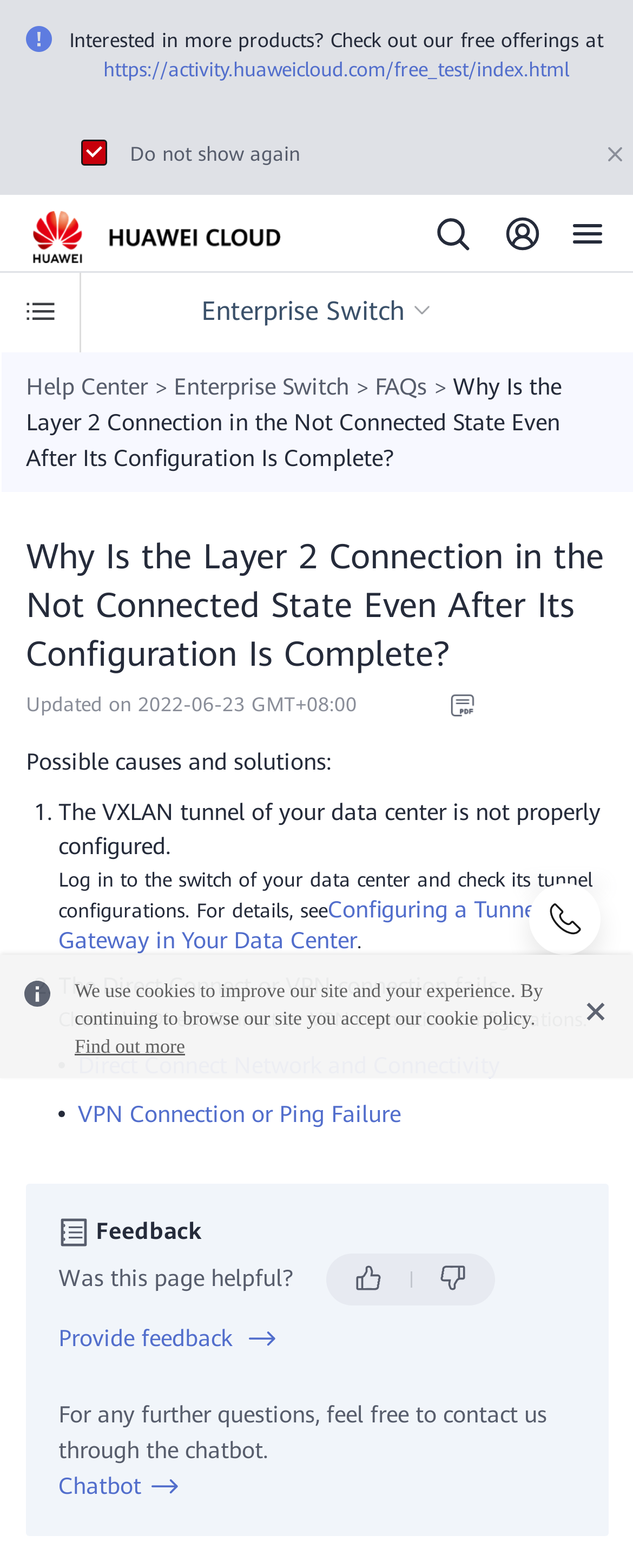Provide an in-depth caption for the webpage.

This webpage is about a FAQ section of an enterprise switch product, specifically addressing the issue of a Layer 2 connection not being connected even after configuration is complete. 

At the top of the page, there is a promotional message encouraging users to check out free offerings at Huawei Cloud, along with a "Do not show again" option. Below this, there is a navigation menu with links to "Huawei Cloud", "Enterprise Switch", "Help Center", and "FAQs". 

The main content of the page is divided into sections. The first section has a heading that repeats the question being addressed, followed by an updated date. The next section lists possible causes and solutions to the problem, with two numbered points. The first point suggests that the VXLAN tunnel of the data center may not be properly configured, and provides a link to a guide on configuring a tunnel gateway. The second point suggests that the Direct Connect or VPN connection may have failed, and provides links to guides on Direct Connect network and connectivity, as well as VPN connection or ping failure.

Below this, there is a "Feedback" section with a heading "Was this page helpful?" and options to provide feedback or contact support through a chatbot. 

At the bottom of the page, there is a message about the use of cookies on the site, along with a link to find out more about the cookie policy.